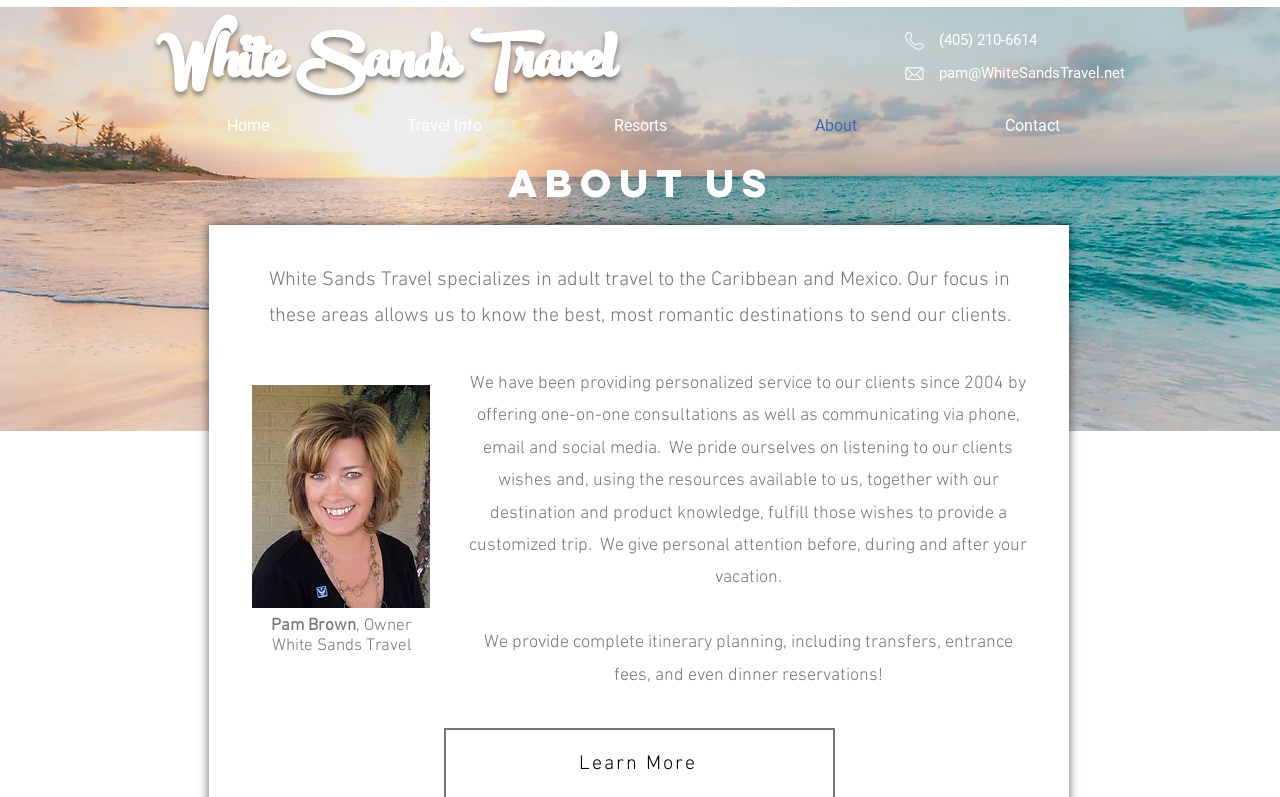Answer the question using only one word or a concise phrase: What is the name of the owner of White Sands Travel?

Pam Brown